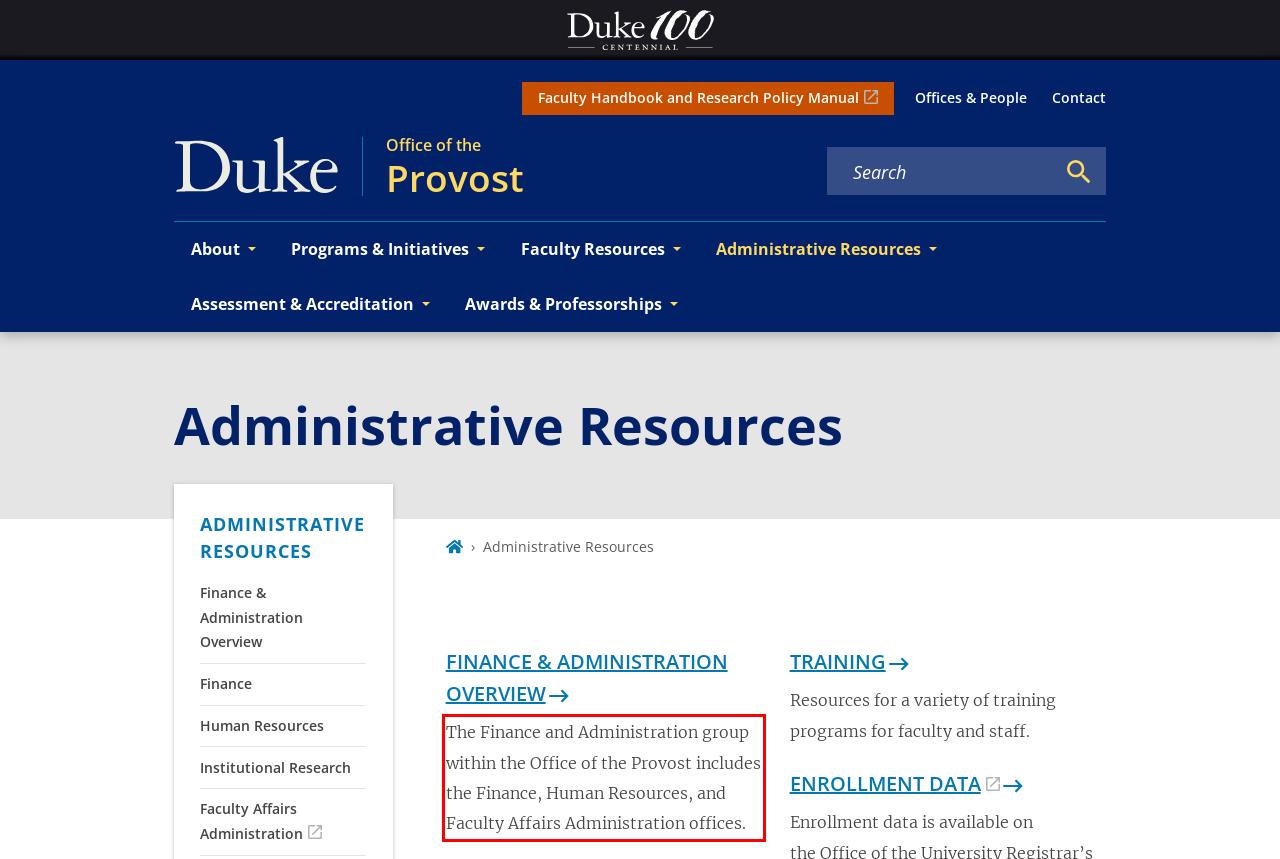You are given a screenshot with a red rectangle. Identify and extract the text within this red bounding box using OCR.

The Finance and Administration group within the Office of the Provost includes the Finance, Human Resources, and Faculty Affairs Administration offices.